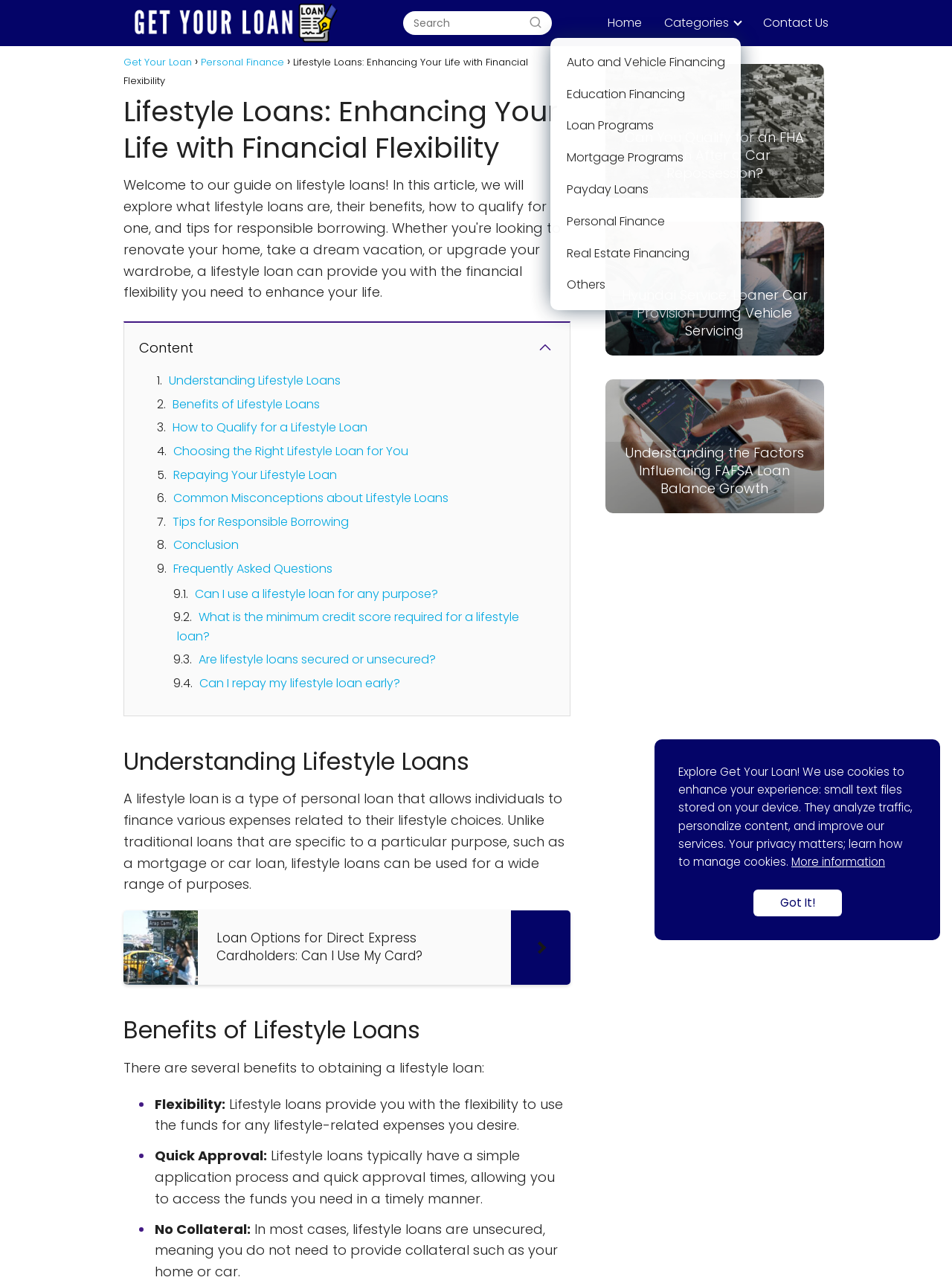Give a succinct answer to this question in a single word or phrase: 
What is the purpose of the checkbox?

Unknown